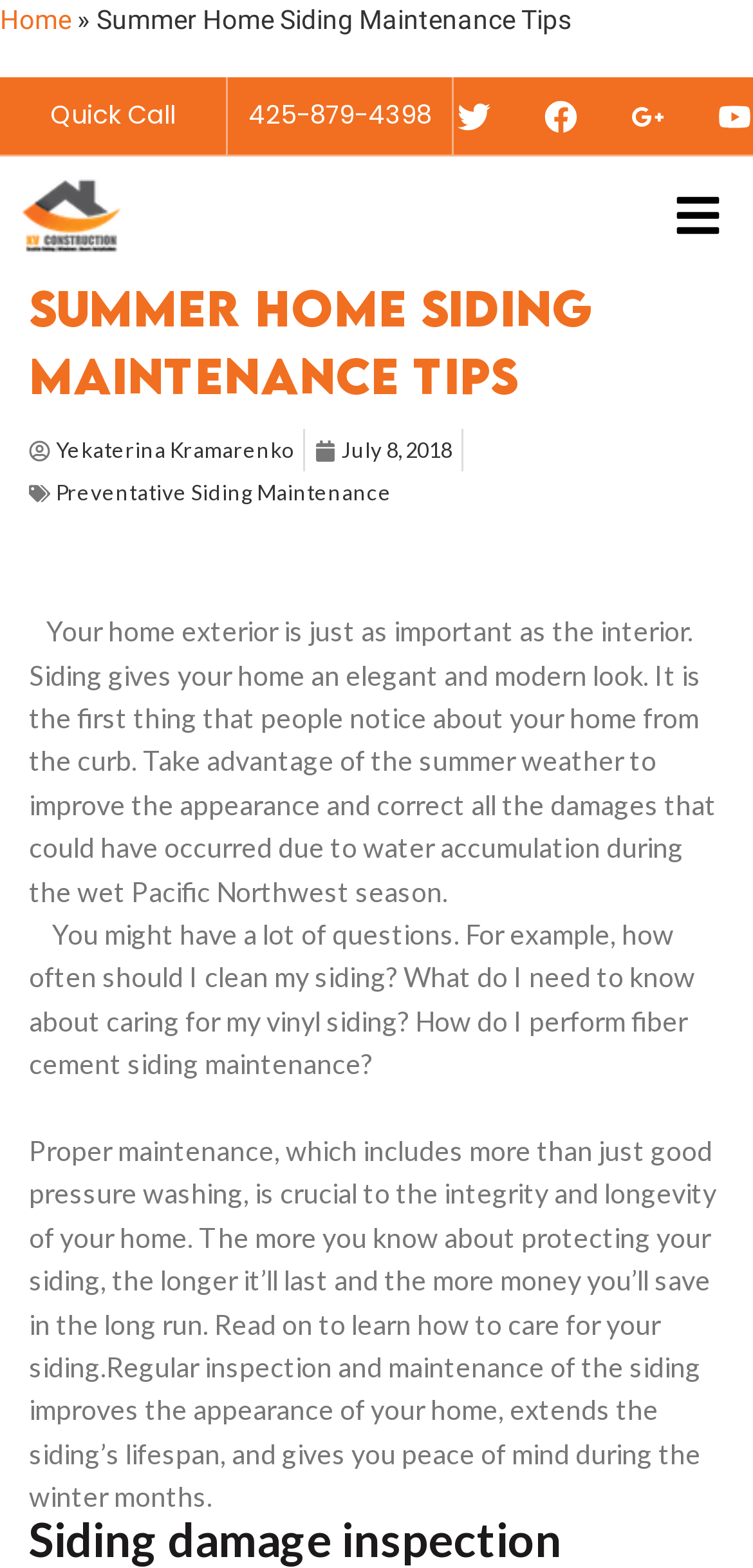Construct a comprehensive caption that outlines the webpage's structure and content.

The webpage is about summer home siding maintenance tips, with a focus on protecting and beautifying one's home. At the top left, there is a navigation menu with a "Home" link, followed by a separator symbol "»". The title "Summer Home Siding Maintenance Tips" is prominently displayed next to the navigation menu.

On the top right, there is a section with a "Quick Call" label, accompanied by a phone number "425-879-4398" and social media links to Twitter, Facebook, Google-plus-g, and Youtube, each with its respective icon.

Below the title, there is a main heading "Summer Home Siding Maintenance Tips" followed by the author's name "Yekaterina Kramarenko" and the publication date "July 8, 2018".

The main content of the webpage is divided into several paragraphs. The first paragraph emphasizes the importance of siding maintenance, highlighting its impact on the home's appearance and longevity. The second paragraph raises questions about siding maintenance, such as how often to clean and care for different types of siding. The third paragraph stresses the importance of proper maintenance, including regular inspection, to extend the lifespan of the siding and save money in the long run.

At the bottom of the page, there is a section with a heading "Siding damage inspection" and a link to learn more.